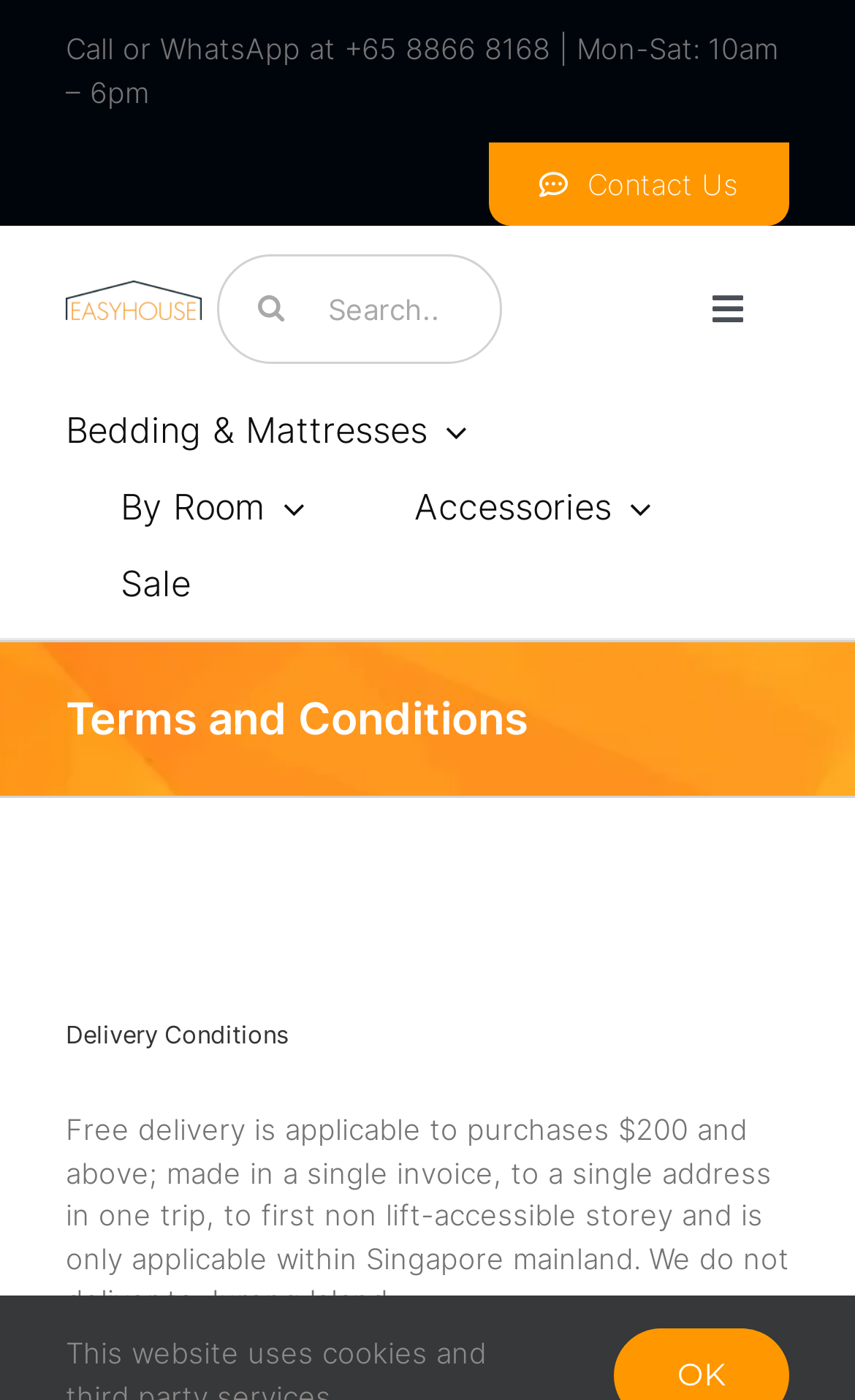Construct a comprehensive description capturing every detail on the webpage.

The webpage is about the terms and conditions of Easyhouse, with a focus on delivery conditions. At the top, there is a contact information section with a phone number and WhatsApp number, as well as a link to "Contact Us" and the Easyhouse logo. Next to the logo is a search bar with a search button and a placeholder text "Search for:".

On the top right, there is a cart menu with a toggle button and links to "WooCommerce Cart" and "WooCommerce My Account". Below the cart menu, there is a main navigation menu with links to various categories such as "Bedding & Mattresses", "By Brand", "By Room", "Accessories", and "Sale".

The main content of the page is divided into two sections. The first section is the page title bar, which contains a heading "Terms and Conditions" and a subheading "Delivery Conditions". The second section is the delivery conditions section, which contains a paragraph of text explaining the free delivery policy, including the requirements and limitations.

There are a total of 9 links to different brands under the "By Brand" category, including "Dreamster", "Dunlopillo", "Good Dream", and others. The links are arranged vertically, with the brand names listed in alphabetical order.